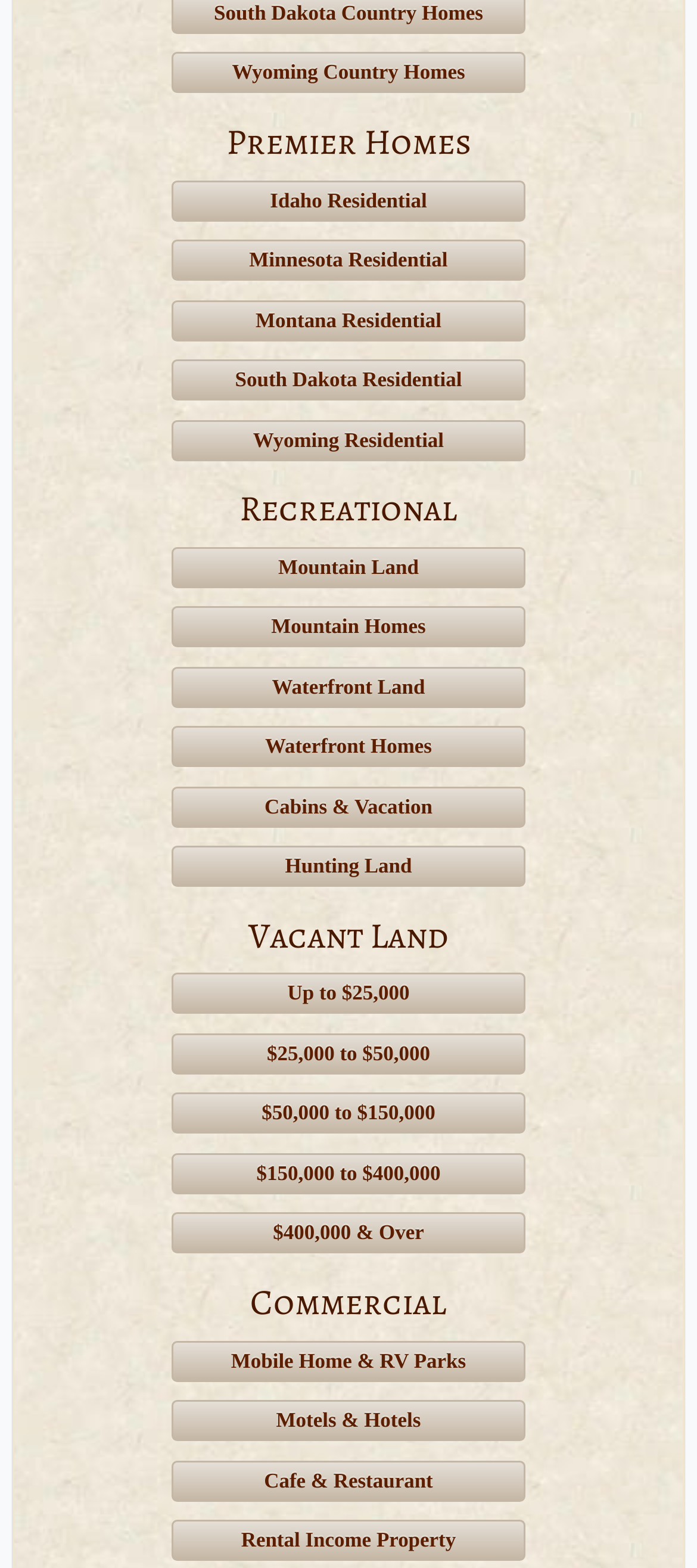Find the bounding box coordinates of the UI element according to this description: "$25,000 to $50,000".

[0.246, 0.659, 0.754, 0.685]